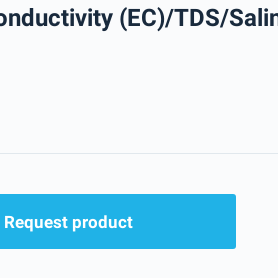What is the primary purpose of the SX736 portable pH/Conductivity meter?
Please use the visual content to give a single word or phrase answer.

measuring water quality parameters